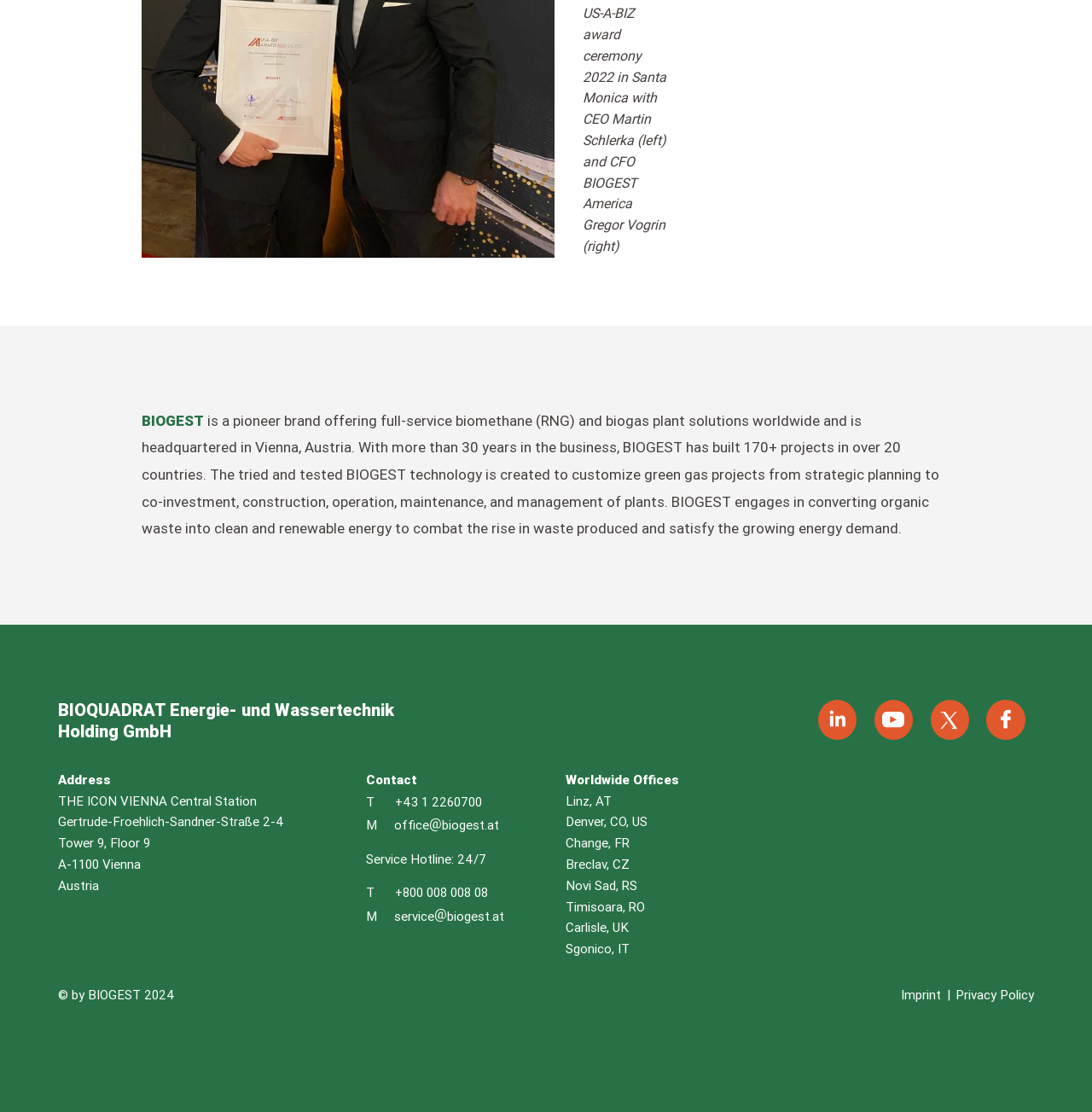Answer this question in one word or a short phrase: What social media platforms does BIOGEST have?

LinkedIn, Youtube, Twitter, Facebook